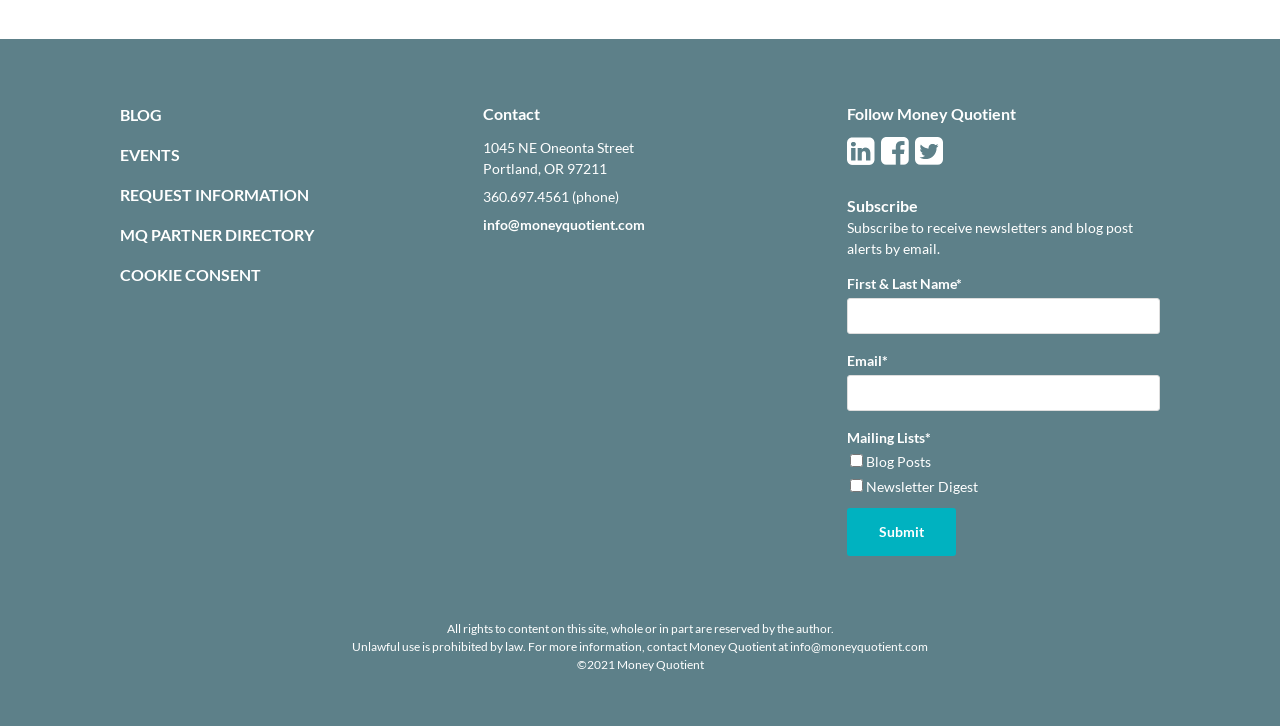Pinpoint the bounding box coordinates for the area that should be clicked to perform the following instruction: "Click on BLOG".

[0.094, 0.145, 0.127, 0.171]